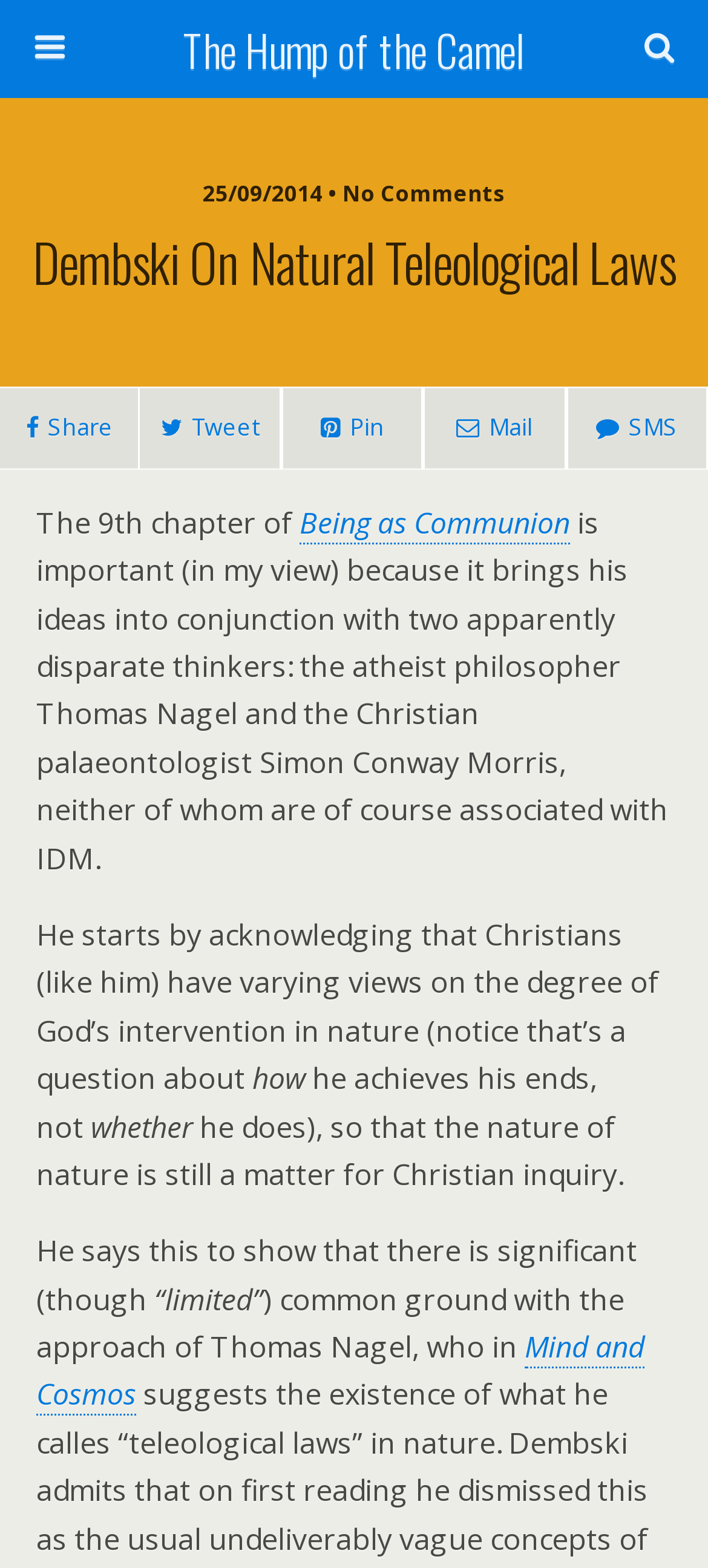Locate the bounding box coordinates of the area you need to click to fulfill this instruction: 'Share this article'. The coordinates must be in the form of four float numbers ranging from 0 to 1: [left, top, right, bottom].

[0.0, 0.247, 0.196, 0.3]